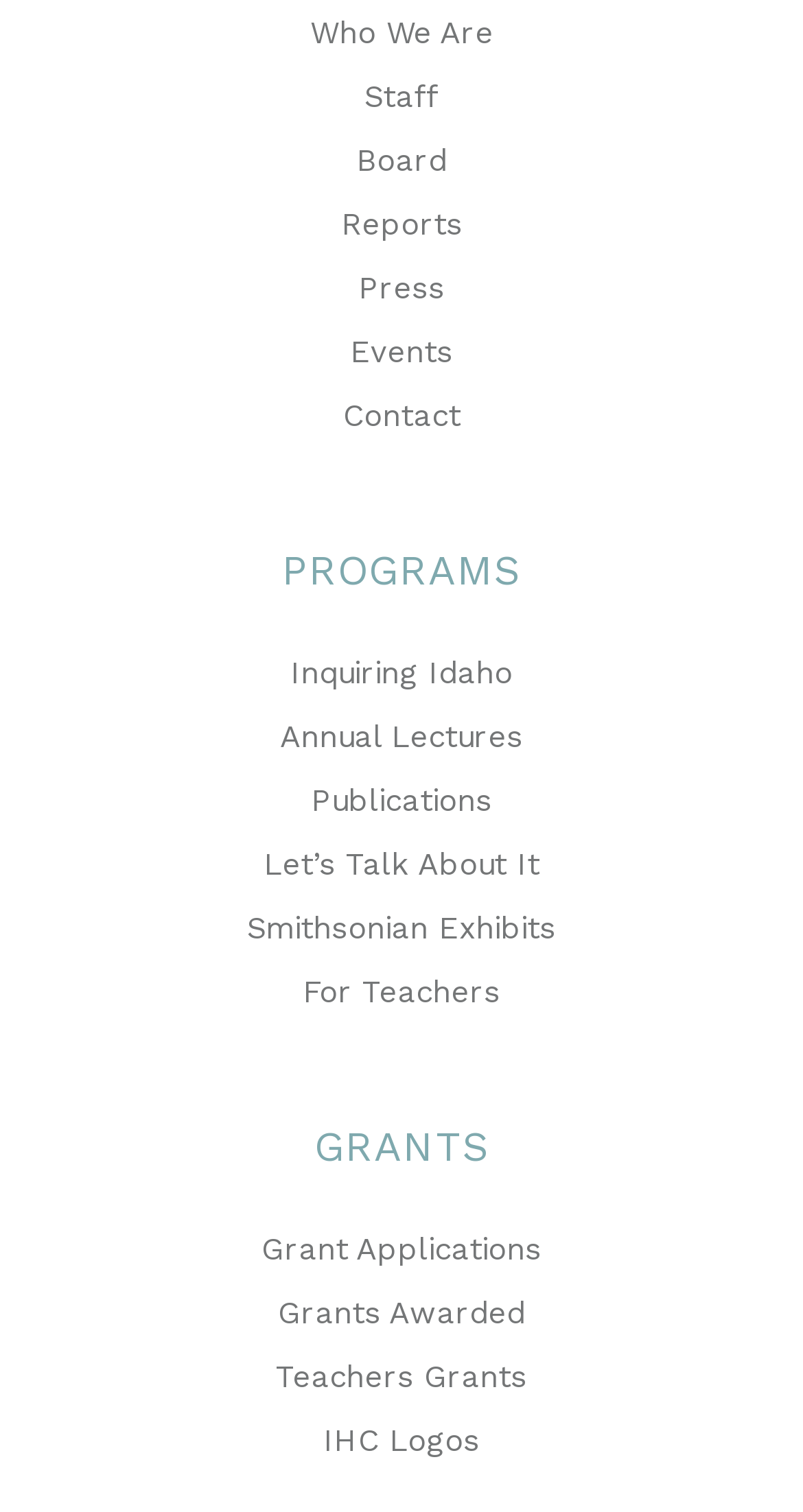Find the bounding box coordinates of the area to click in order to follow the instruction: "Learn about Inquiring Idaho".

[0.362, 0.433, 0.638, 0.457]